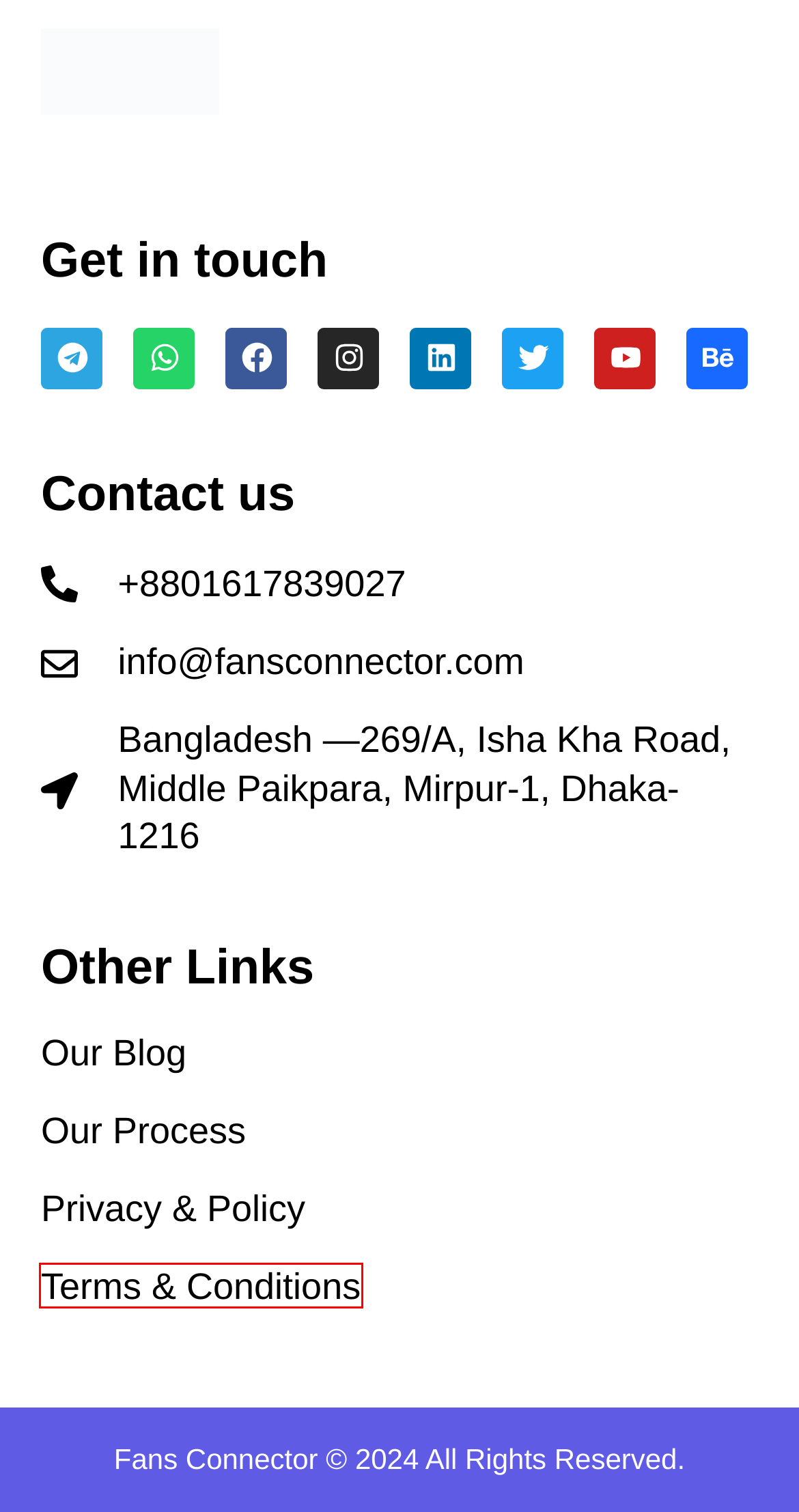A screenshot of a webpage is provided, featuring a red bounding box around a specific UI element. Identify the webpage description that most accurately reflects the new webpage after interacting with the selected element. Here are the candidates:
A. Website Maintenance Services by Fans Connector
B. Professional SEO Services | Fans Connector
C. Terms and Conditions | Fans Connector - Social Media Marketing Agency
D. Professional GFX Services | Fans Connector
E. Fans Connector Blog: Digital Insights, GFX Trends and more
F. Fans Connector - Social Media Management & Marketing Agency
G. Professional Content Writing Service | Fans Connector
H. The Comprehensive Process of Fans Connector for top service

C